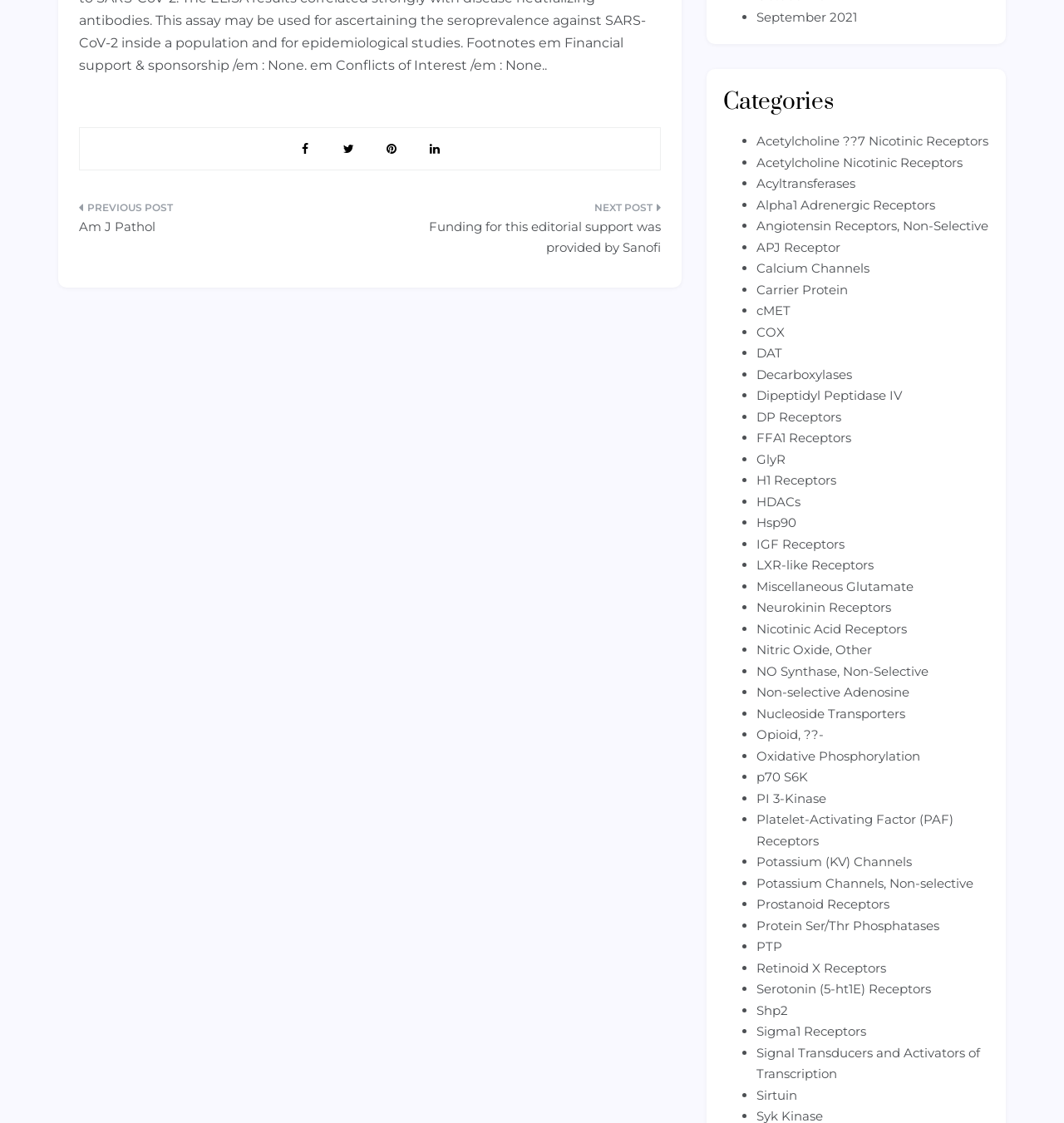What month is the post from?
Refer to the screenshot and deliver a thorough answer to the question presented.

I looked at the top of the page and found the link 'September 2021', which indicates that the post is from September 2021.